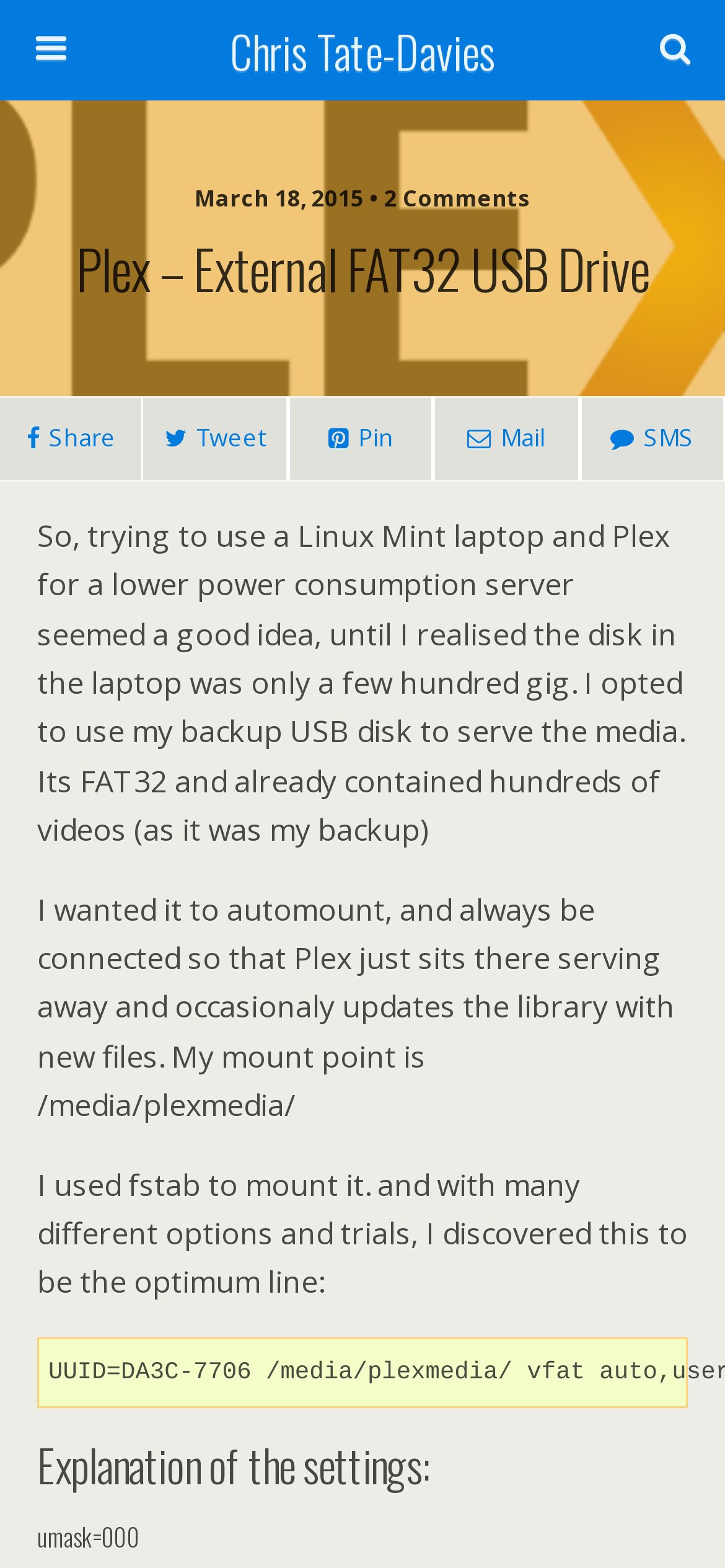What is the author's name?
Refer to the image and give a detailed answer to the question.

I determined the author's name by looking at the link element with the text 'Chris Tate-Davies' at the top of the webpage, which suggests that it is the author's name.